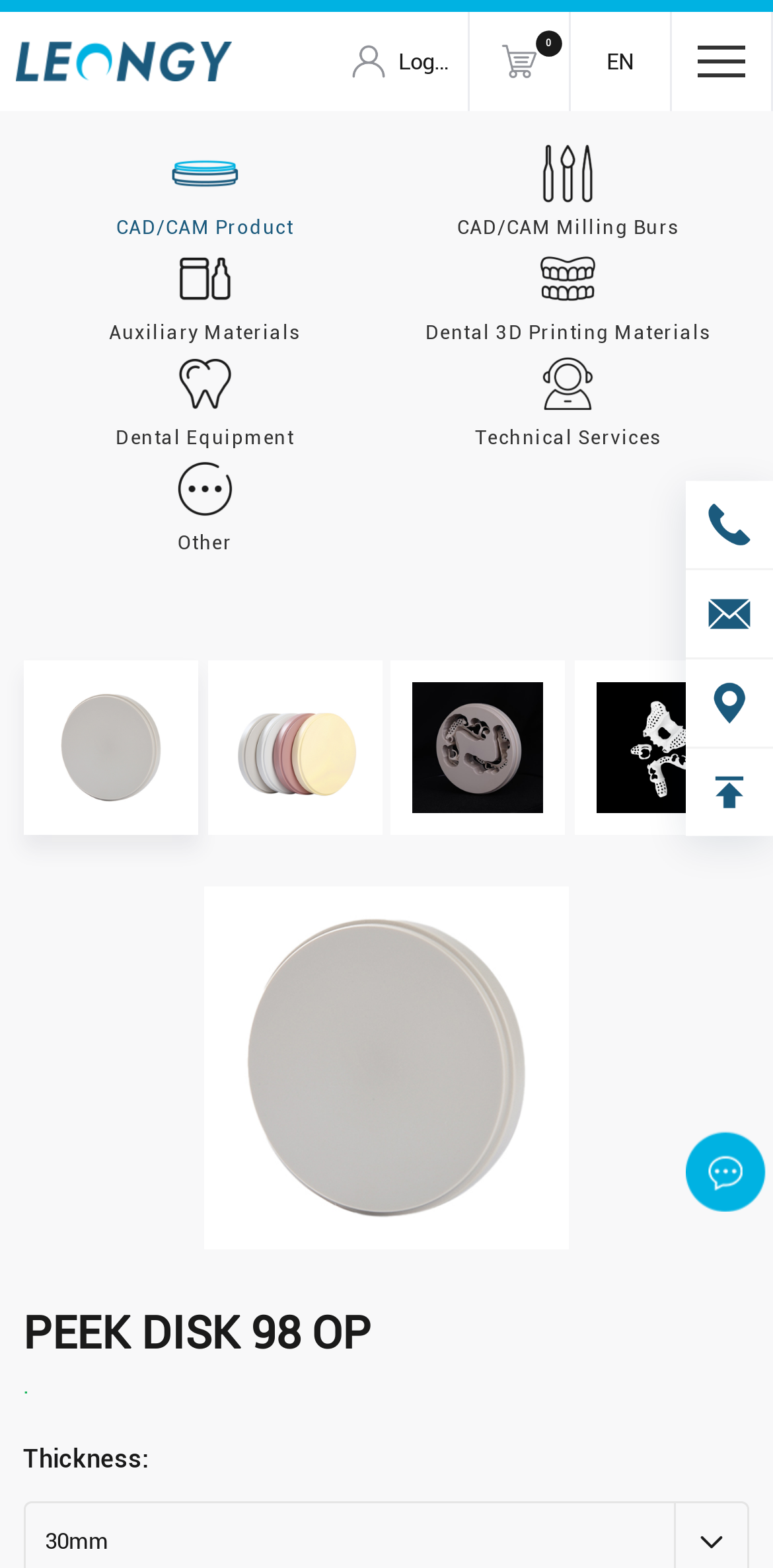Please find the bounding box coordinates for the clickable element needed to perform this instruction: "View CAD/CAM Product".

[0.03, 0.09, 0.5, 0.155]